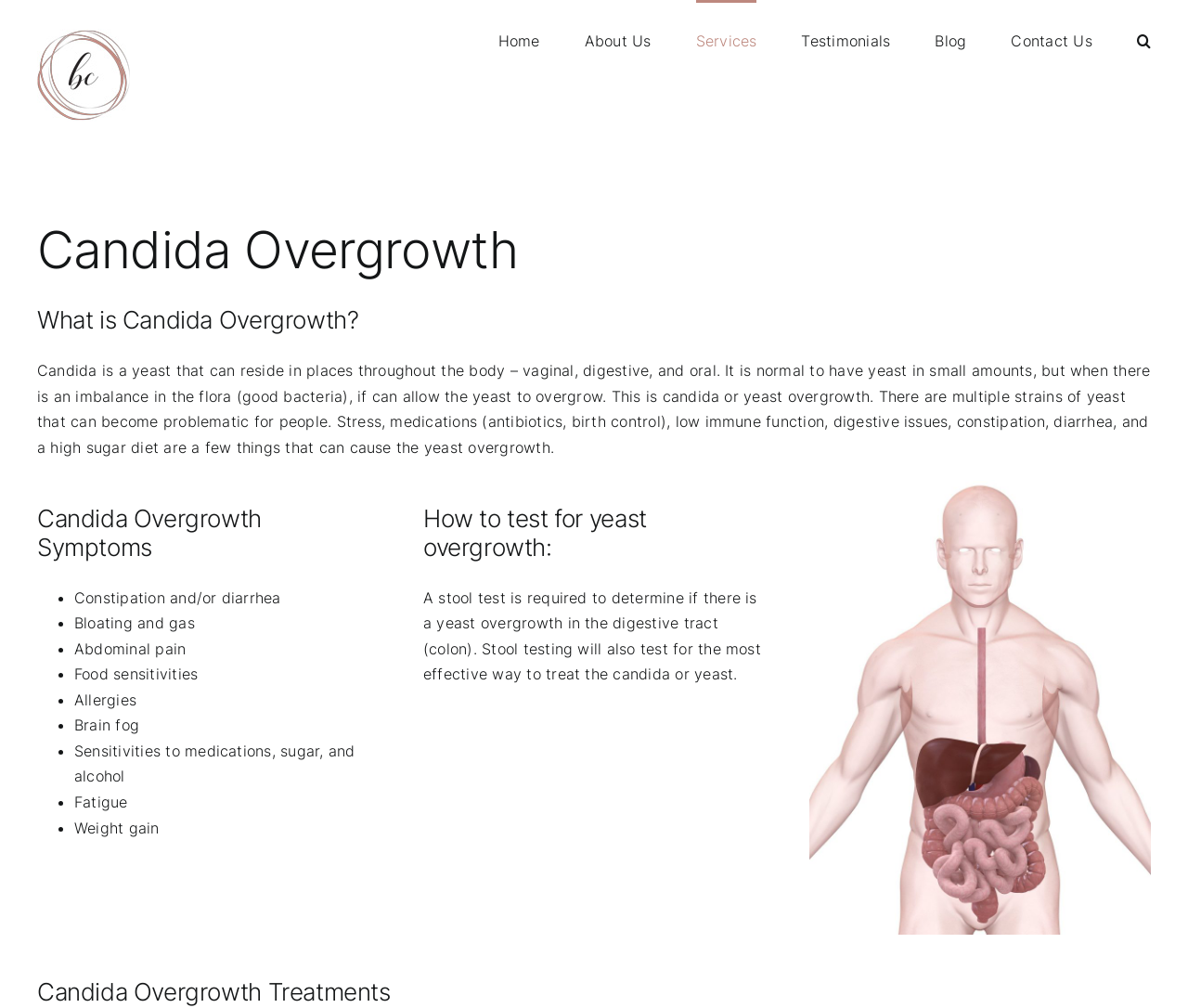Please specify the bounding box coordinates of the element that should be clicked to execute the given instruction: 'Click the 'Contact Us' link'. Ensure the coordinates are four float numbers between 0 and 1, expressed as [left, top, right, bottom].

[0.851, 0.0, 0.919, 0.077]